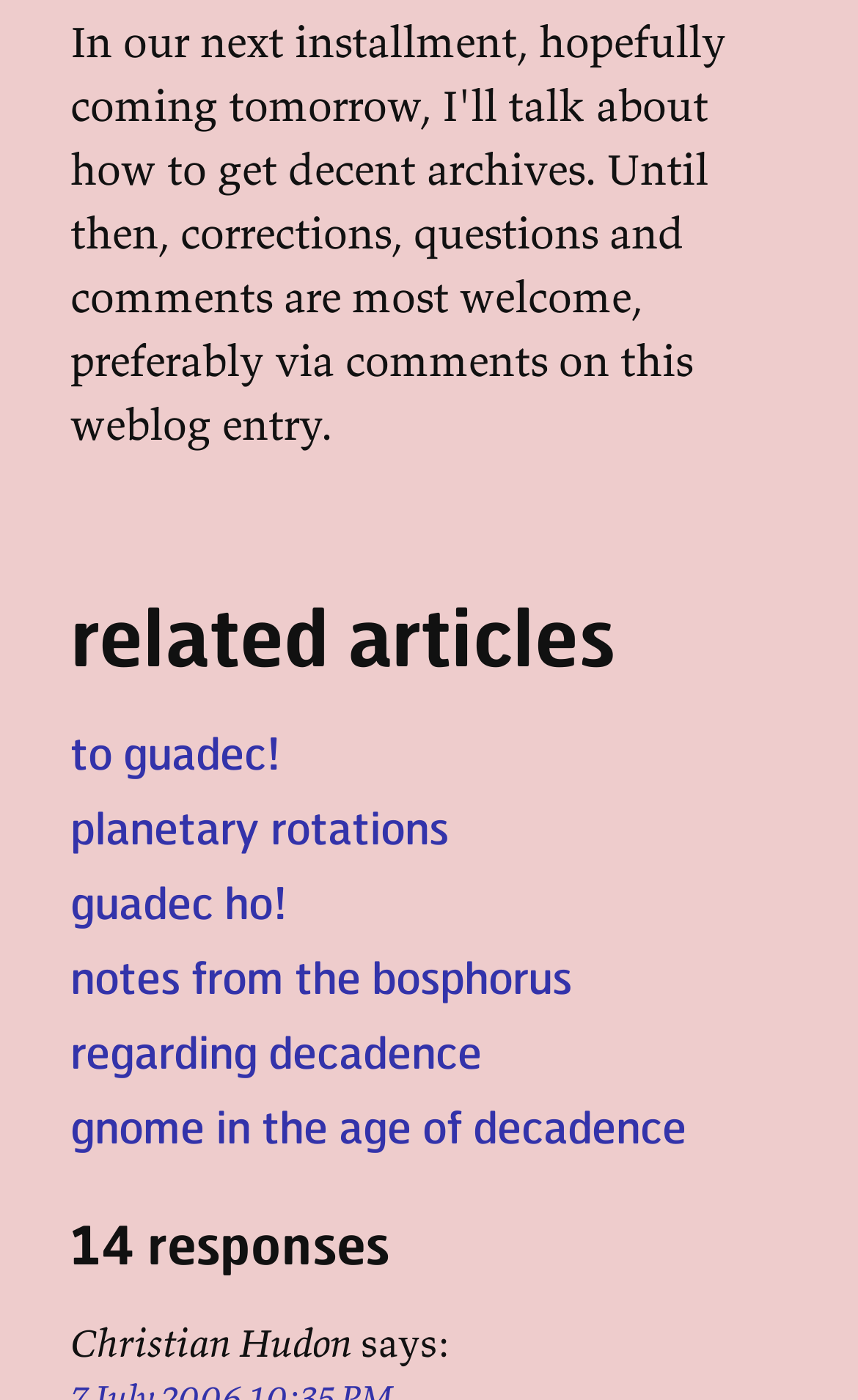Respond with a single word or phrase to the following question:
What is the first related article?

to guadec!